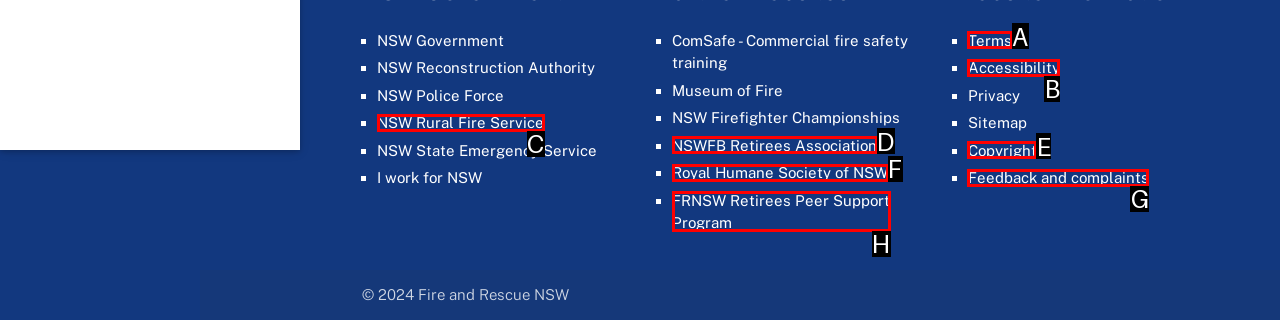What option should you select to complete this task: View Terms and Conditions? Indicate your answer by providing the letter only.

A